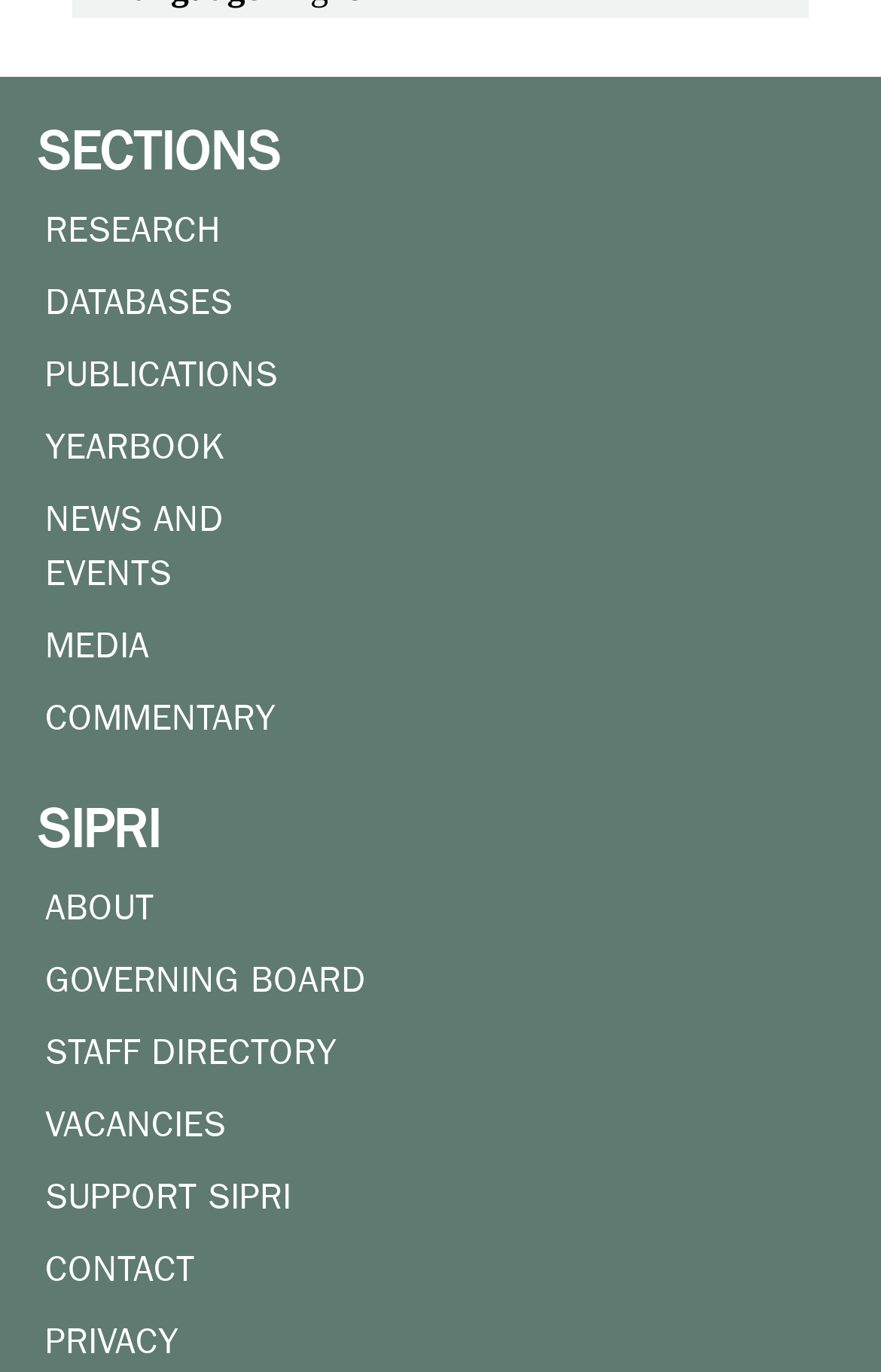Highlight the bounding box coordinates of the region I should click on to meet the following instruction: "visit about page".

[0.051, 0.649, 0.174, 0.675]